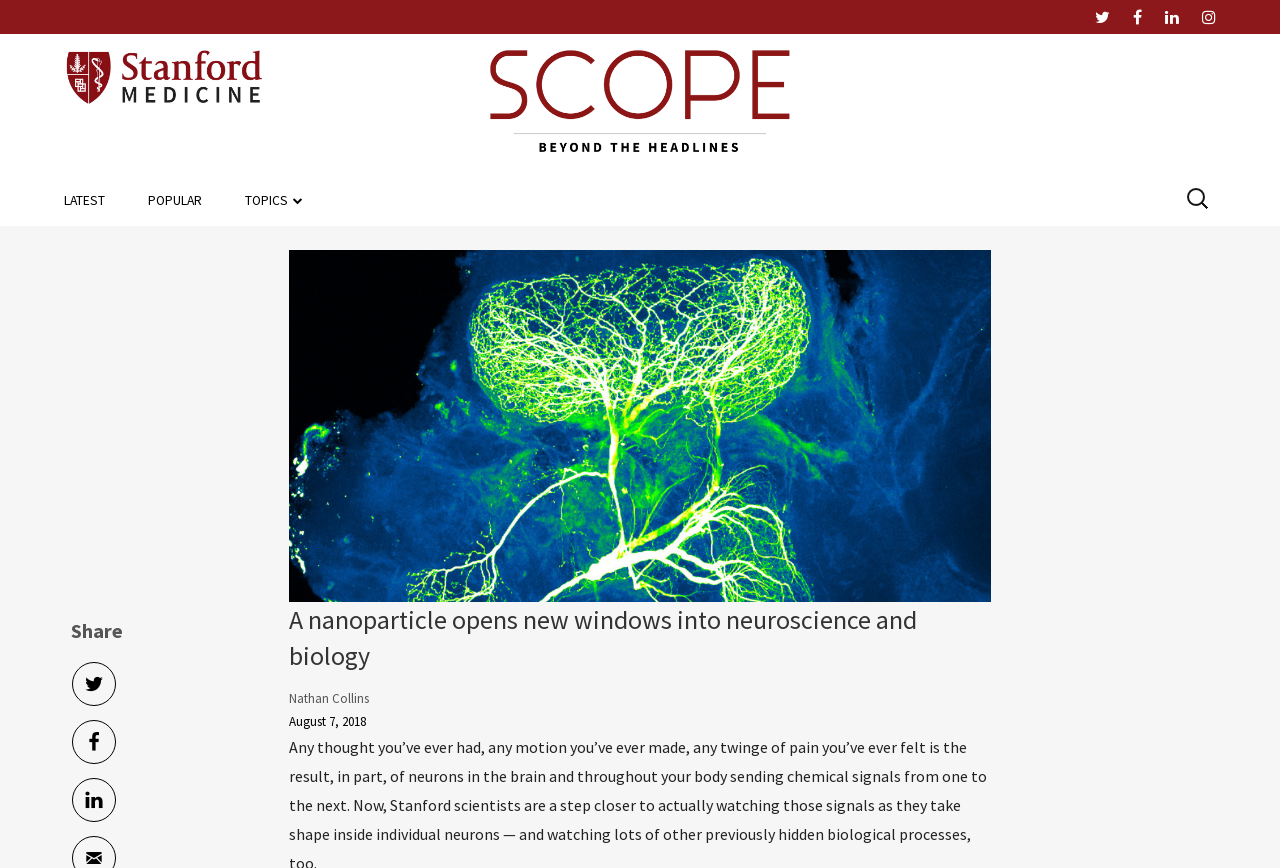Can you specify the bounding box coordinates for the region that should be clicked to fulfill this instruction: "Search for a topic".

[0.923, 0.207, 0.95, 0.247]